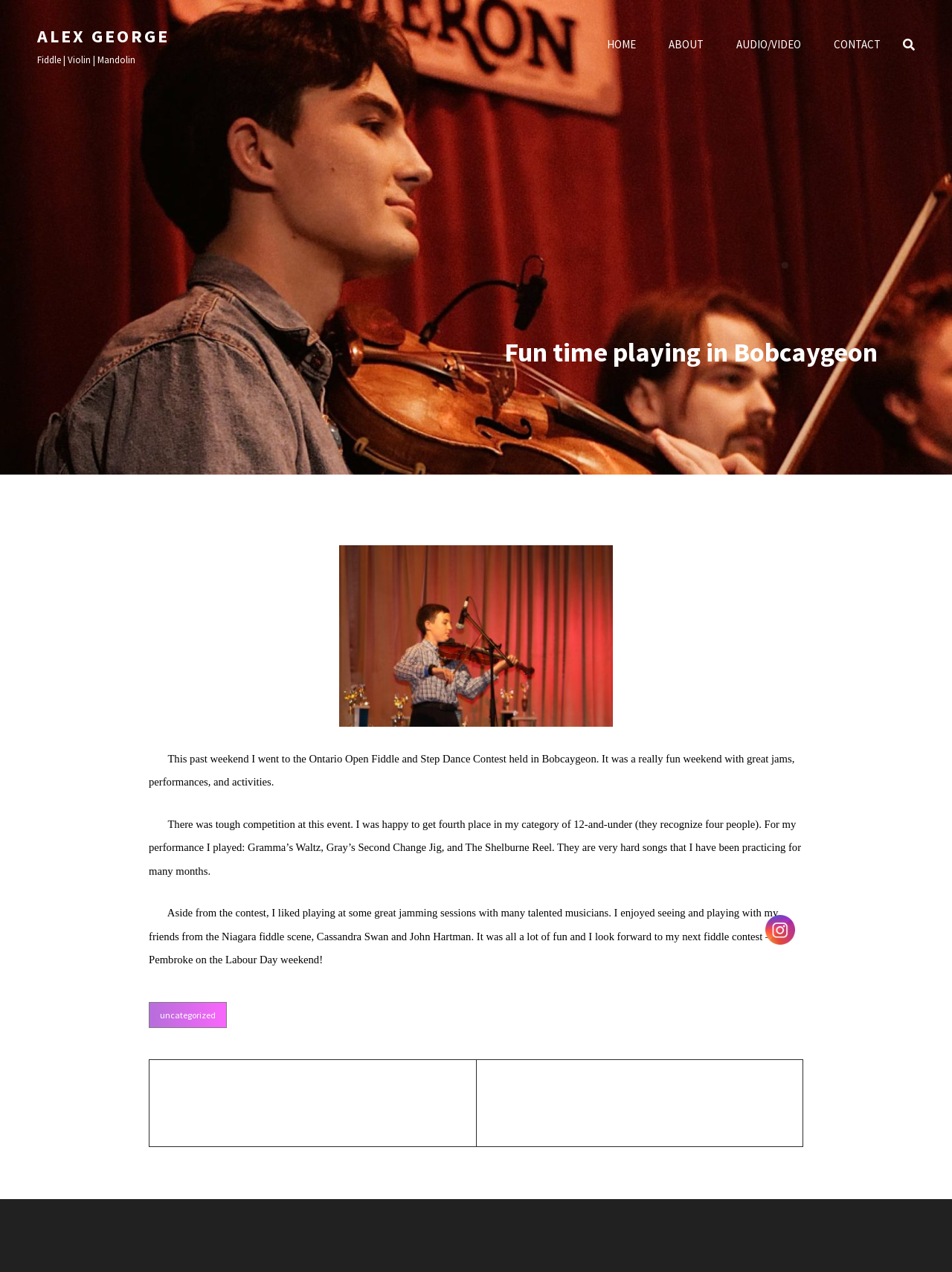Using the given element description, provide the bounding box coordinates (top-left x, top-left y, bottom-right x, bottom-right y) for the corresponding UI element in the screenshot: Alex George

[0.039, 0.019, 0.178, 0.037]